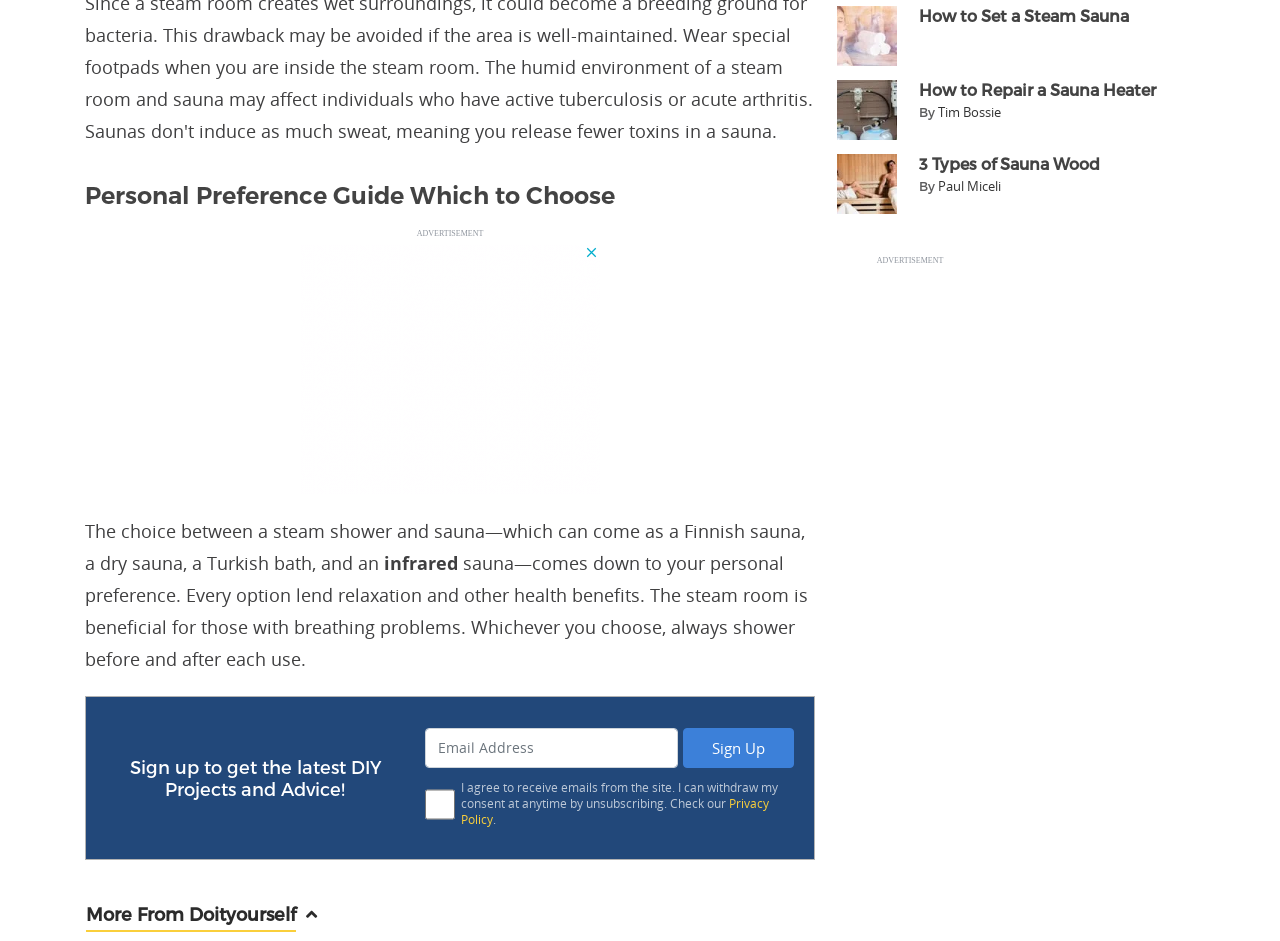Please indicate the bounding box coordinates for the clickable area to complete the following task: "Click the 'More From Doityourself' button". The coordinates should be specified as four float numbers between 0 and 1, i.e., [left, top, right, bottom].

[0.066, 0.957, 0.637, 0.992]